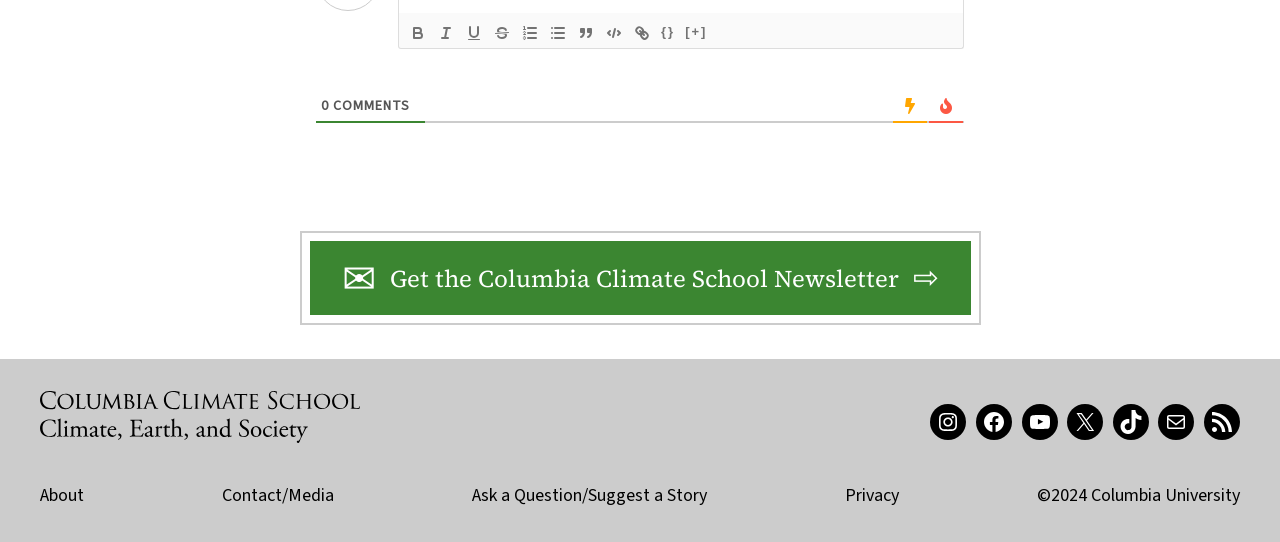Determine the bounding box for the described UI element: "parent_node: {} title="Strike"".

[0.381, 0.038, 0.403, 0.083]